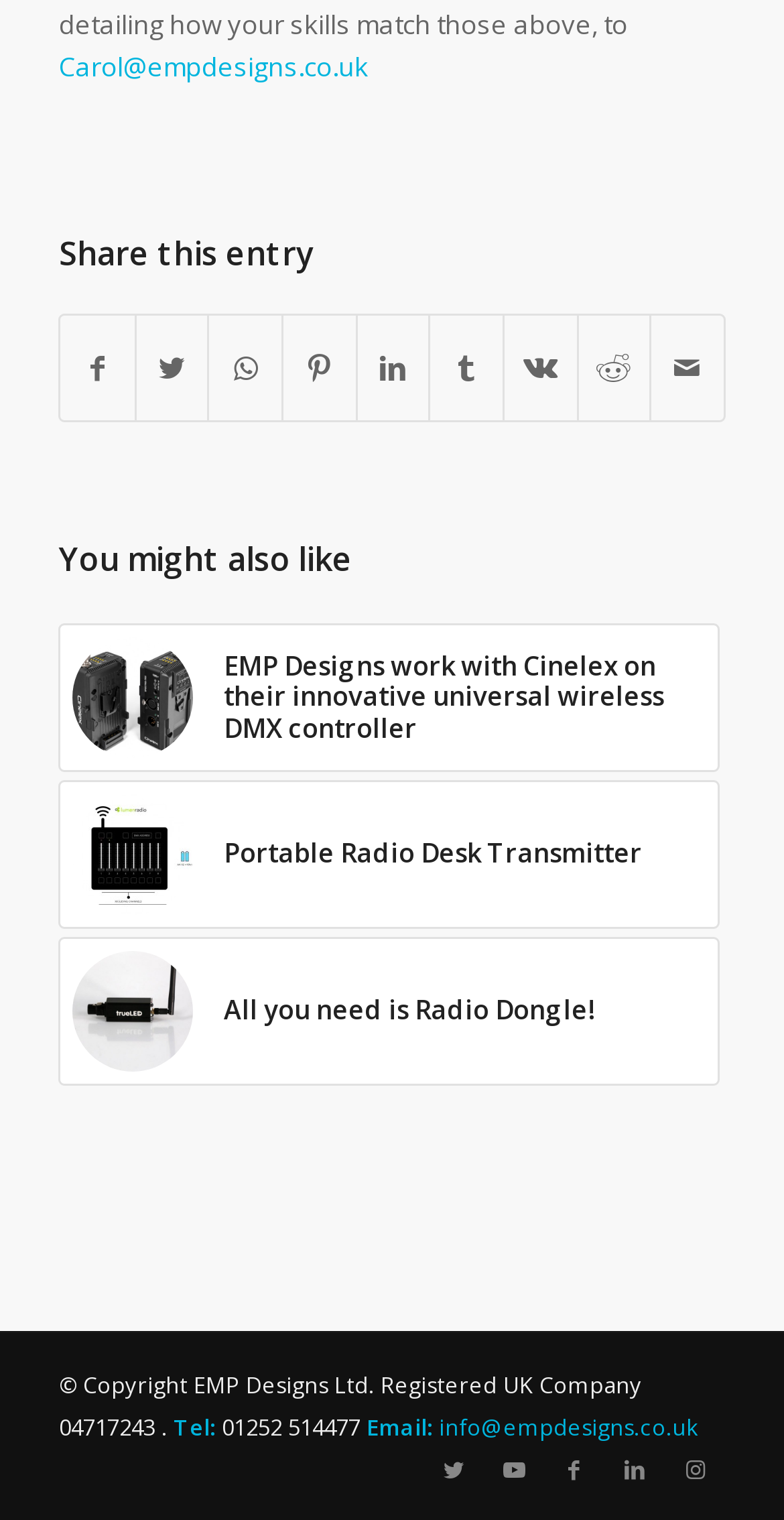Answer succinctly with a single word or phrase:
How many sharing options are available for the current entry?

9